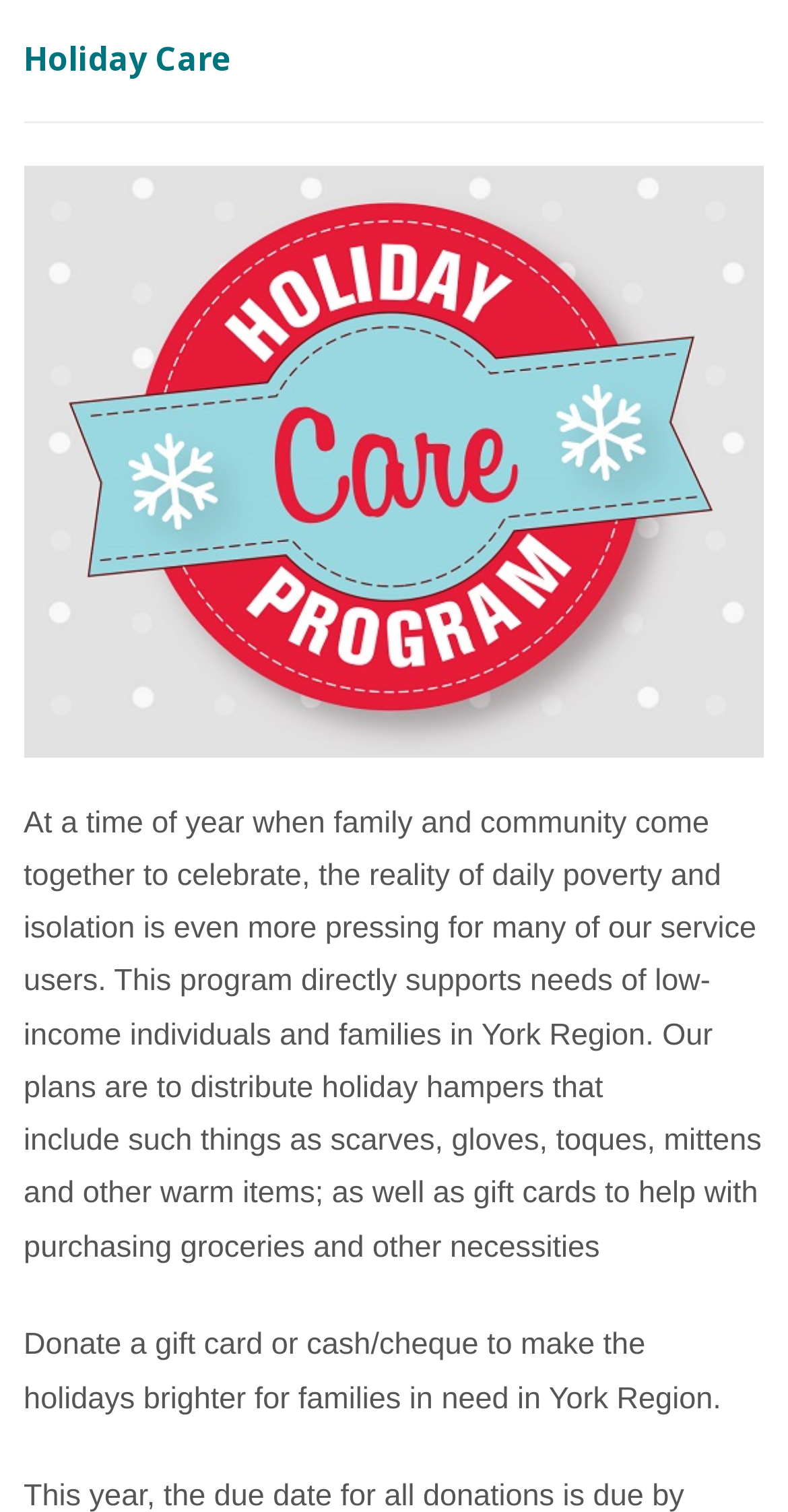Identify the bounding box coordinates for the UI element described as follows: "Job Openings". Ensure the coordinates are four float numbers between 0 and 1, formatted as [left, top, right, bottom].

[0.091, 0.376, 0.928, 0.414]